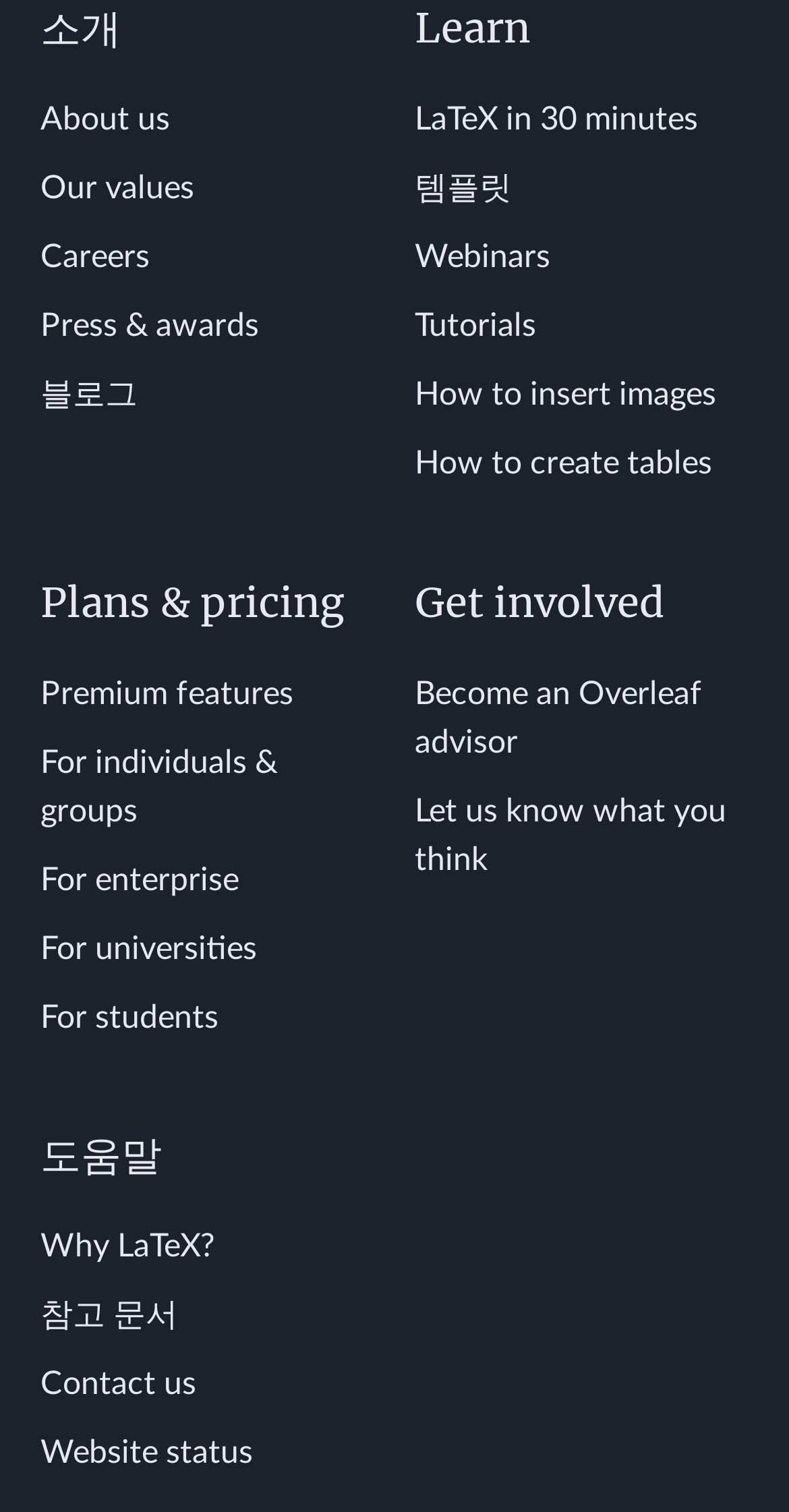Identify the bounding box coordinates necessary to click and complete the given instruction: "Read the blog".

[0.051, 0.251, 0.174, 0.272]